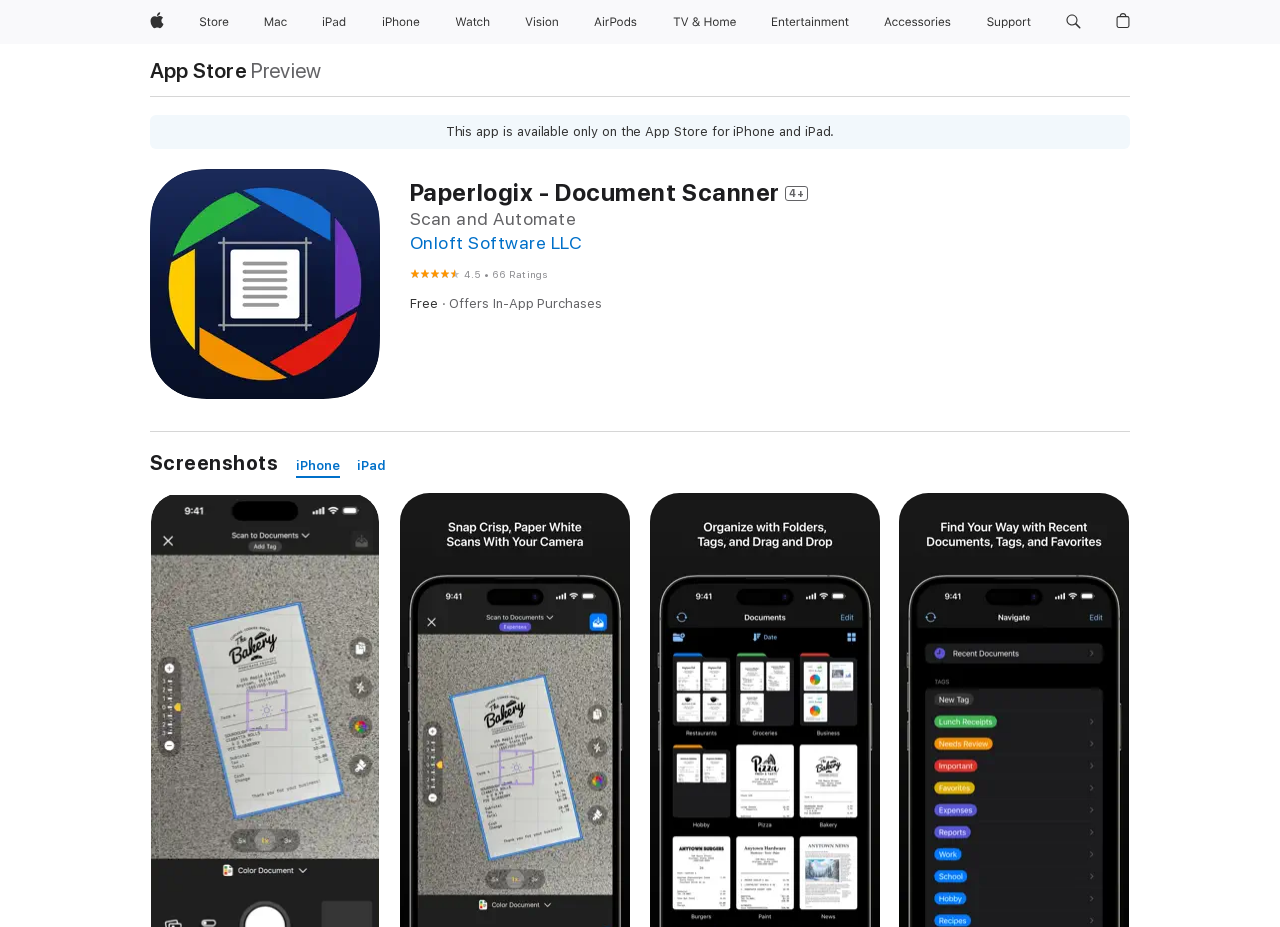Locate the bounding box coordinates of the clickable region to complete the following instruction: "Open Store menu."

[0.174, 0.0, 0.191, 0.047]